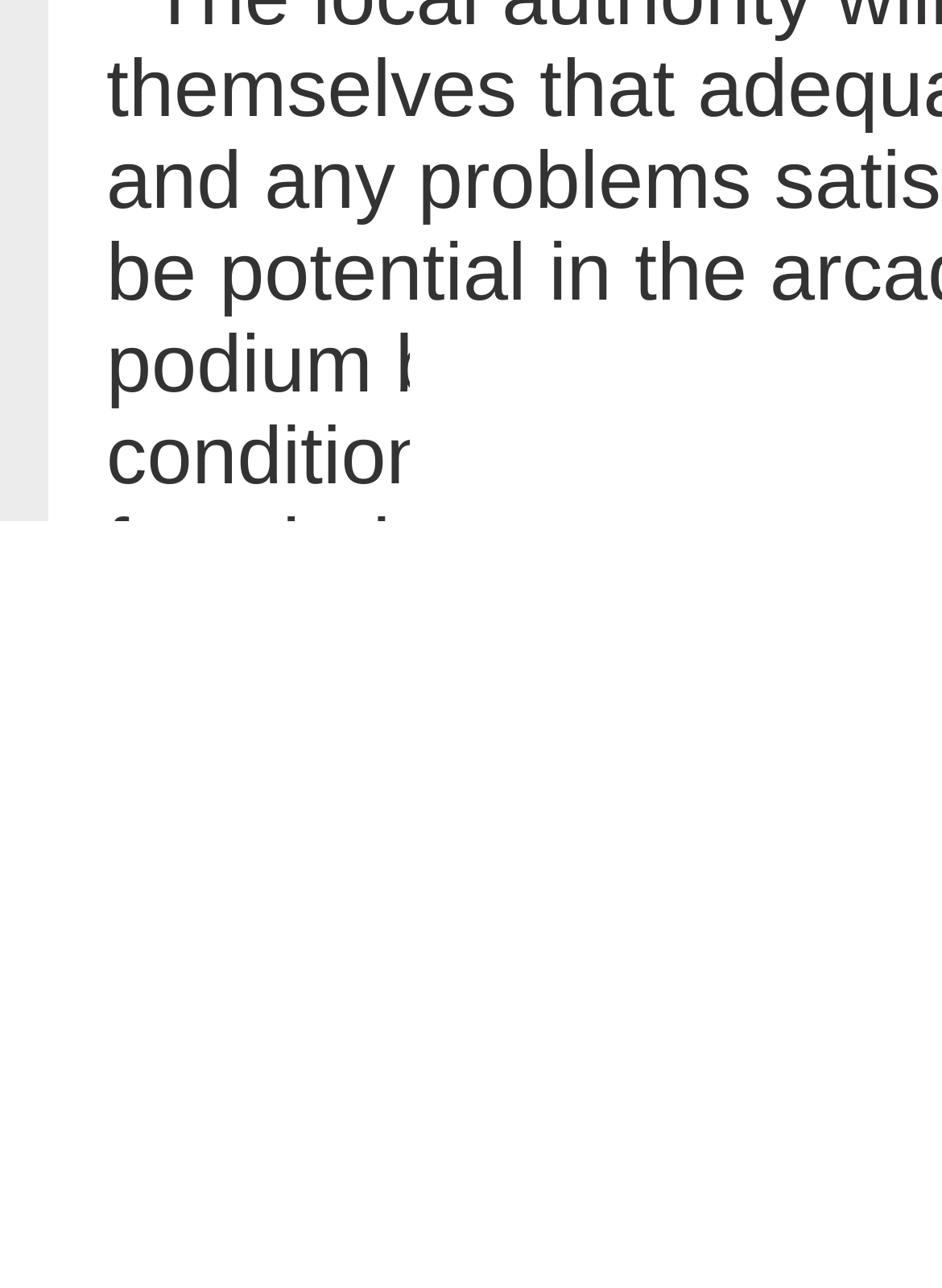What is the copyright information on the page?
Please provide a comprehensive answer based on the details in the screenshot.

I found a link with the text '© Parliamentary copyright 2002', which indicates the copyright information on the page.